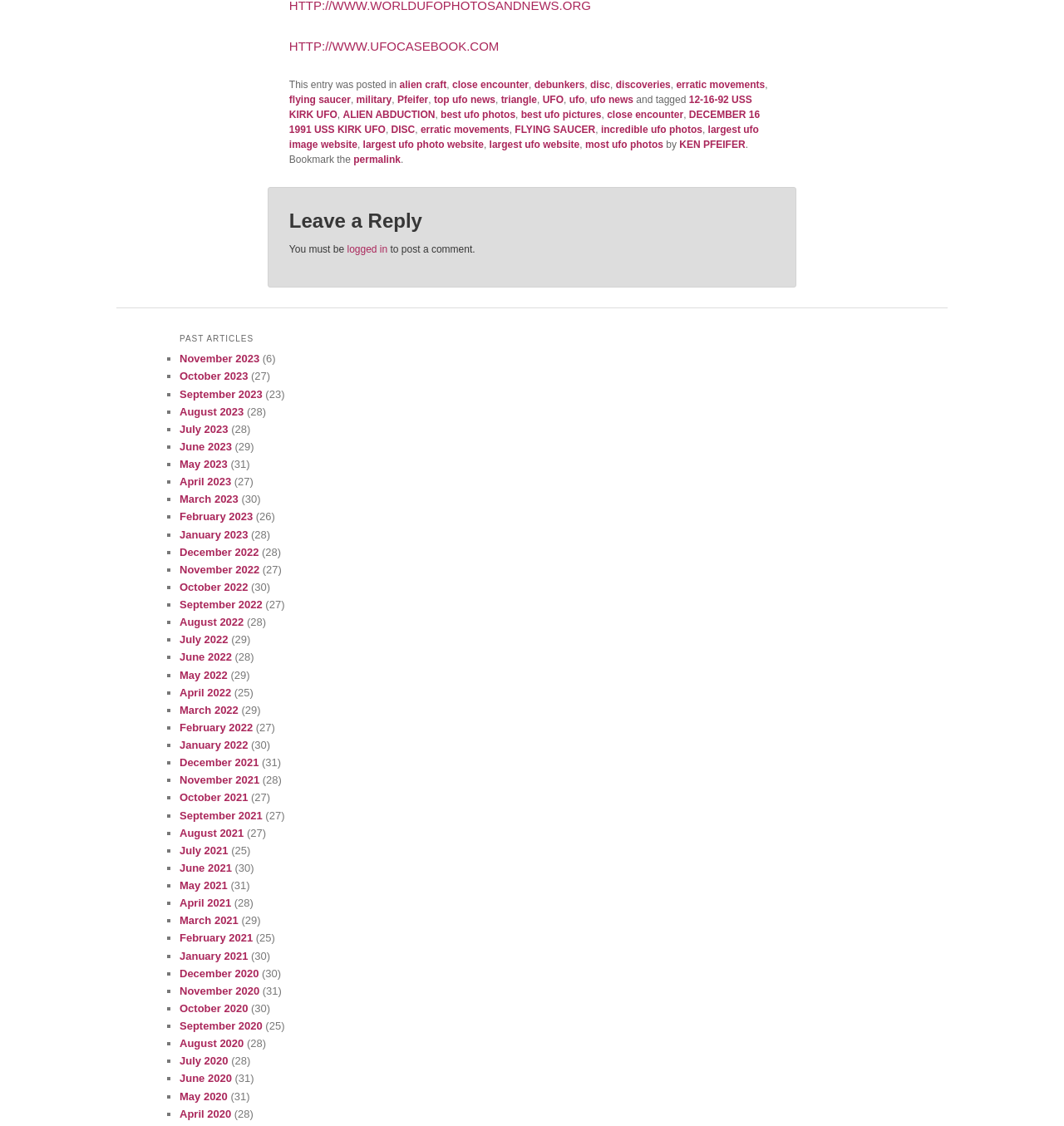What is the purpose of the 'Leave a Reply' section?
Please respond to the question with as much detail as possible.

The 'Leave a Reply' section, along with the text 'You must be logged in to post a comment.', implies that the purpose of this section is to allow users to post a comment on the article.